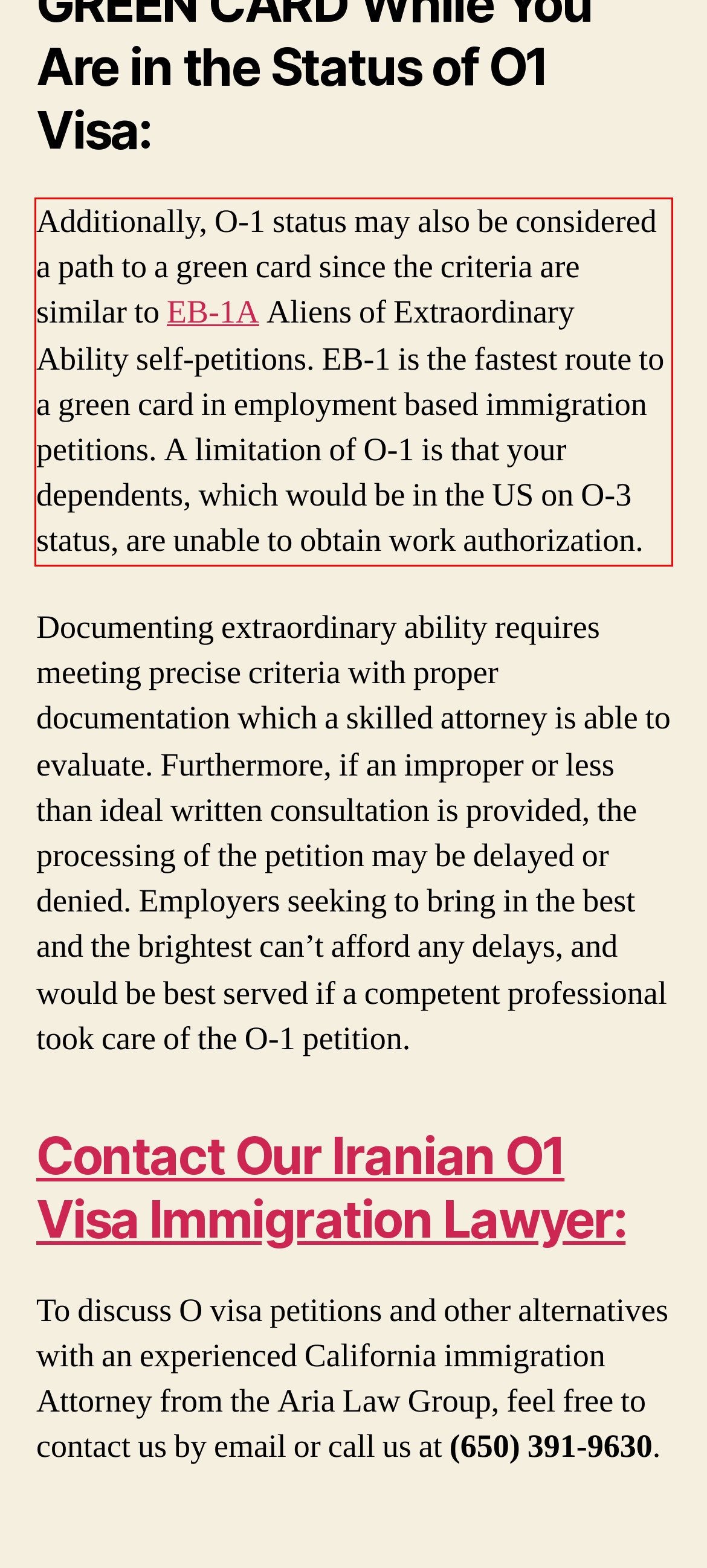You have a screenshot with a red rectangle around a UI element. Recognize and extract the text within this red bounding box using OCR.

Additionally, O-1 status may also be considered a path to a green card since the criteria are similar to EB-1A Aliens of Extraordinary Ability self-petitions. EB-1 is the fastest route to a green card in employment based immigration petitions. A limitation of O-1 is that your dependents, which would be in the US on O-3 status, are unable to obtain work authorization.